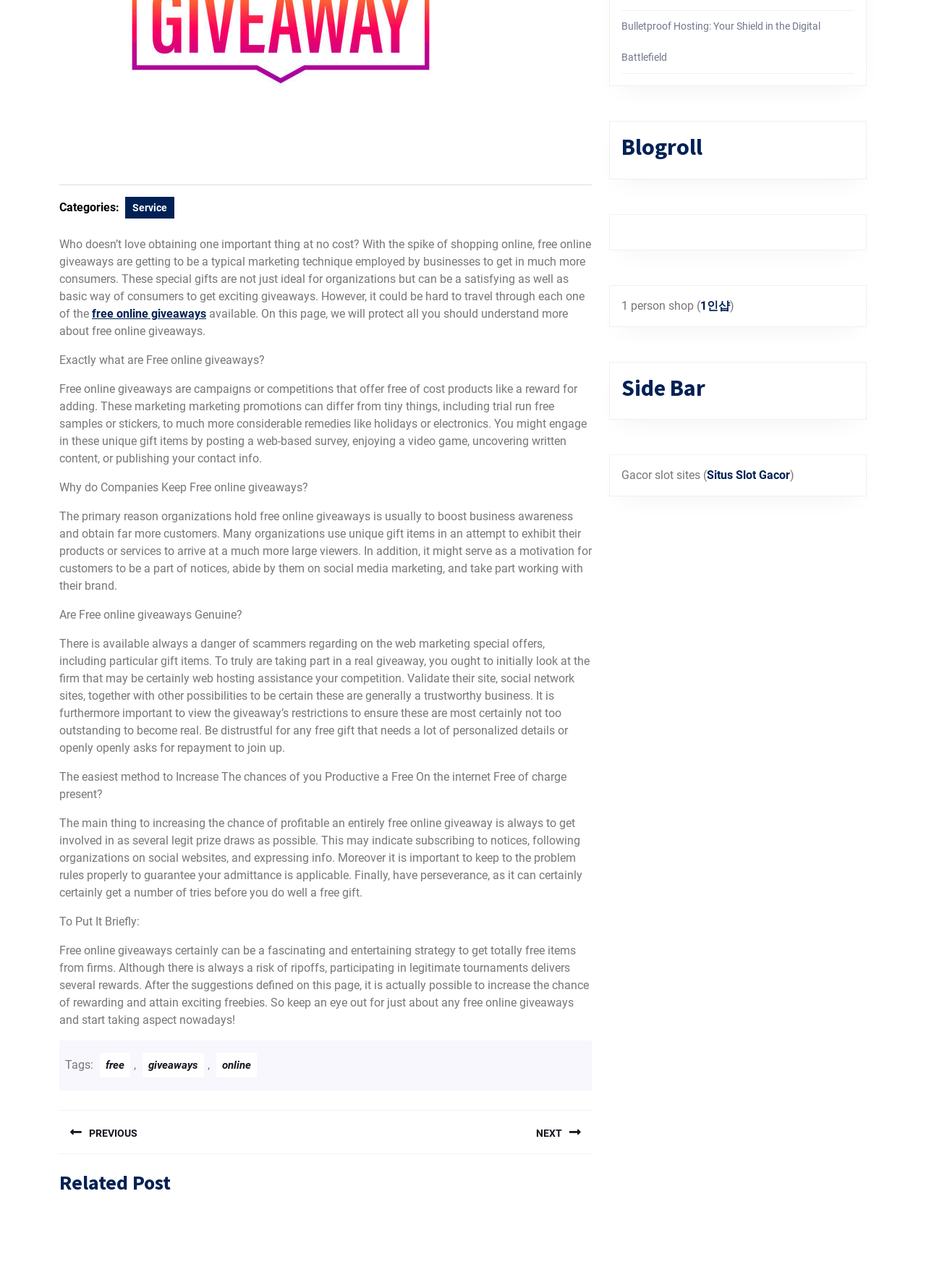Identify the bounding box for the UI element specified in this description: "PREVIOUS Previous post:". The coordinates must be four float numbers between 0 and 1, formatted as [left, top, right, bottom].

[0.064, 0.862, 0.352, 0.896]